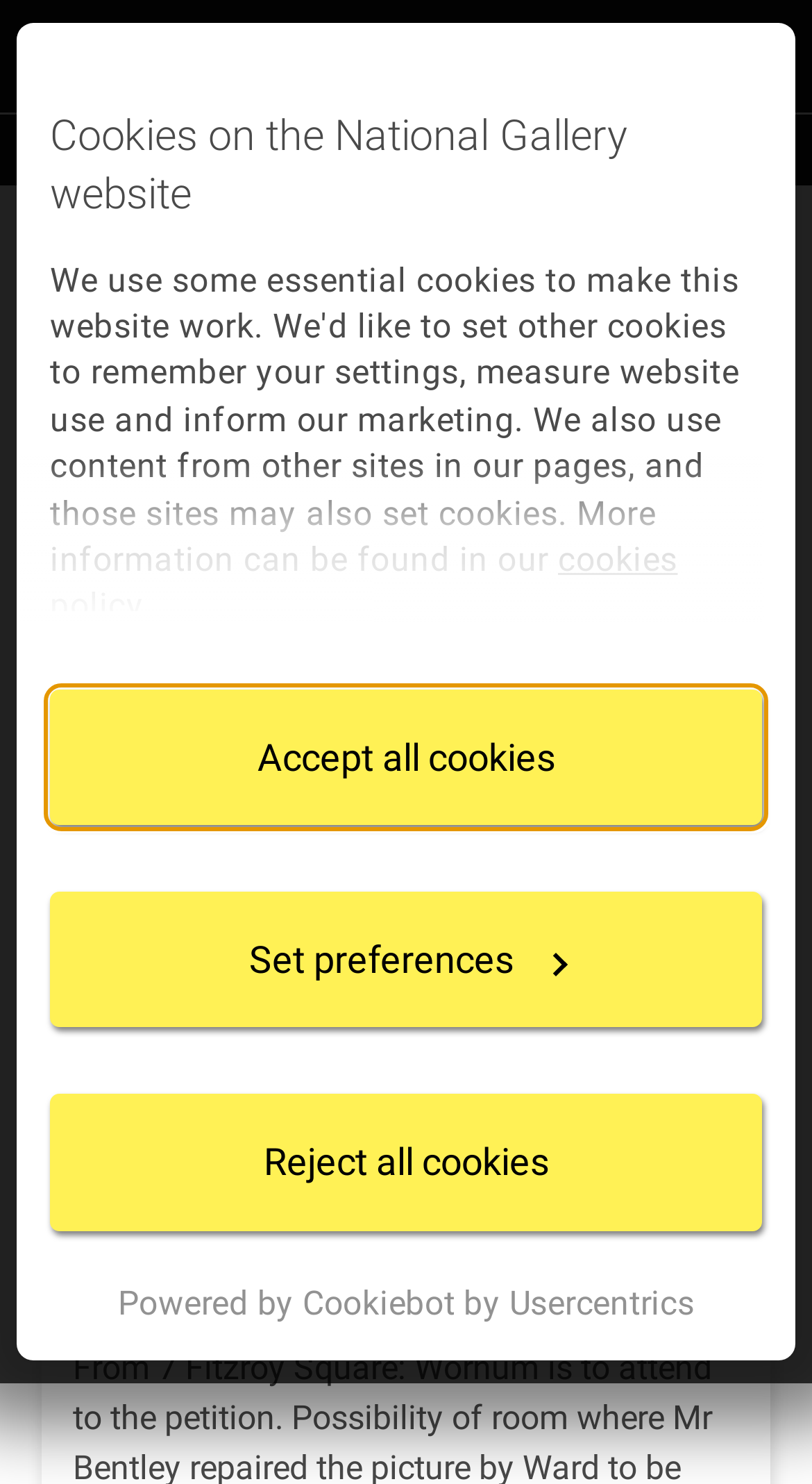Please identify the coordinates of the bounding box that should be clicked to fulfill this instruction: "Learn about choosing the best SIP plan".

None